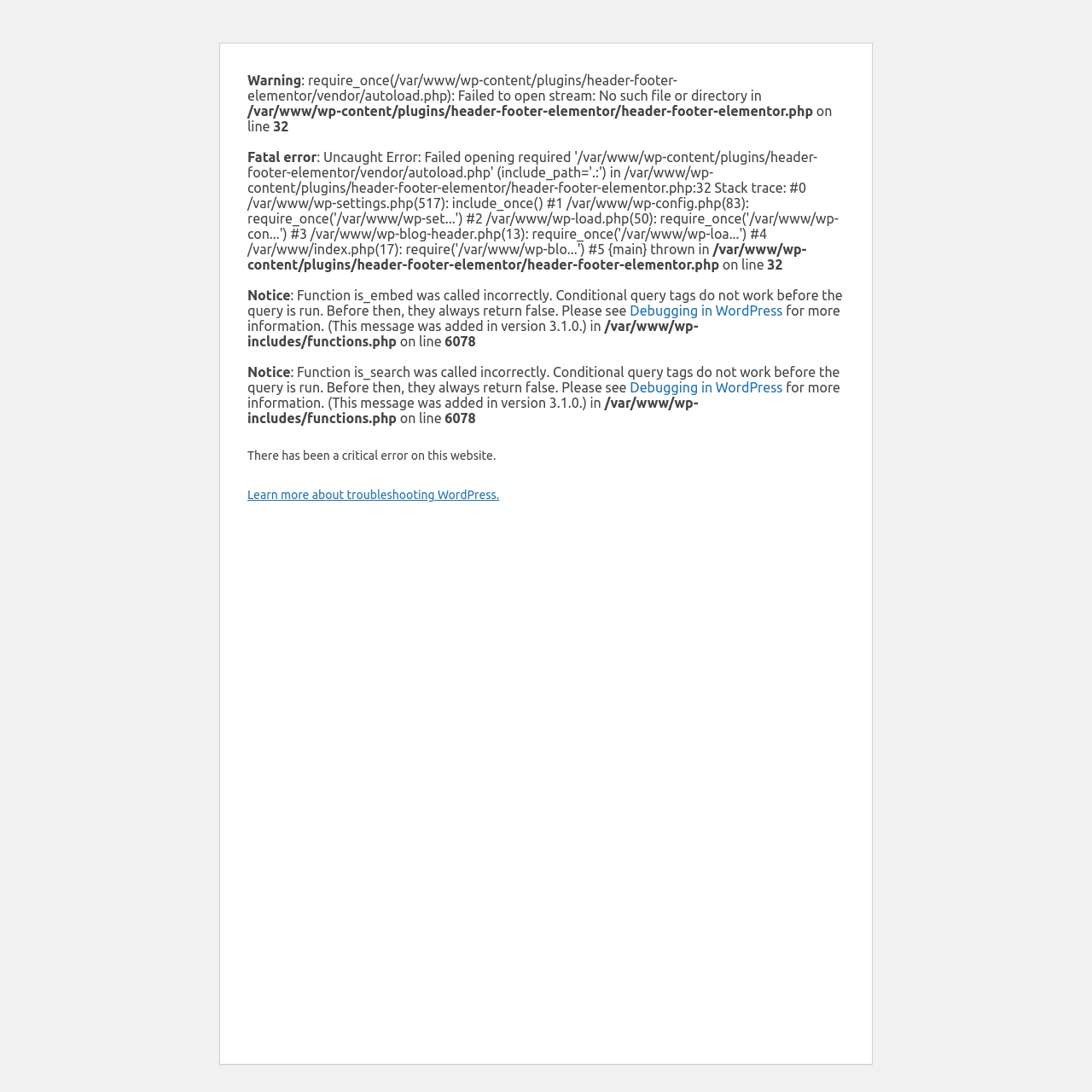Give a one-word or short phrase answer to this question: 
What type of error is displayed on the webpage?

Fatal error